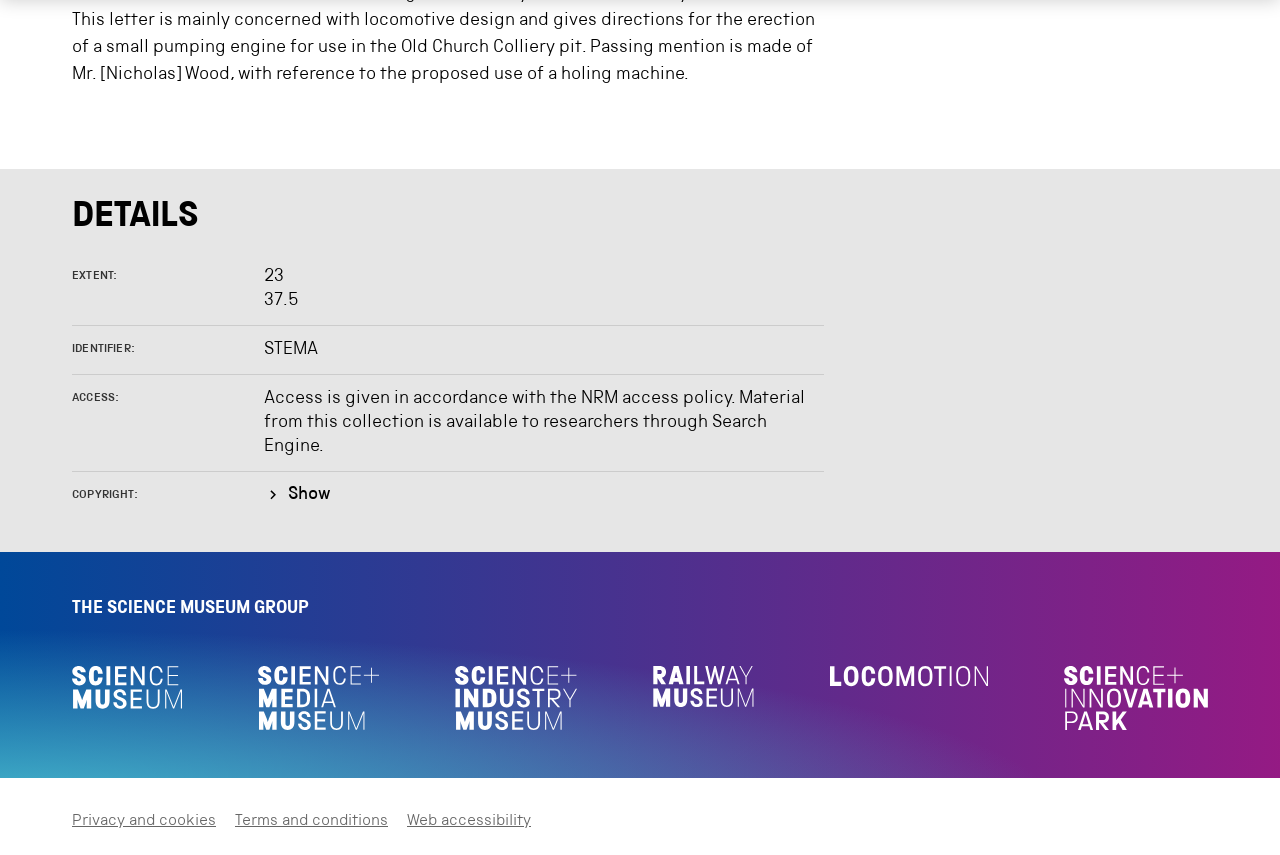Based on what you see in the screenshot, provide a thorough answer to this question: How many museums are listed at the bottom of the page?

At the bottom of the page, there are six museum links listed, including Science Museum, National Science and Media Museum, Science and Industry Museum, National Railway Museum, Locomotion, and Science and Innovation Park.